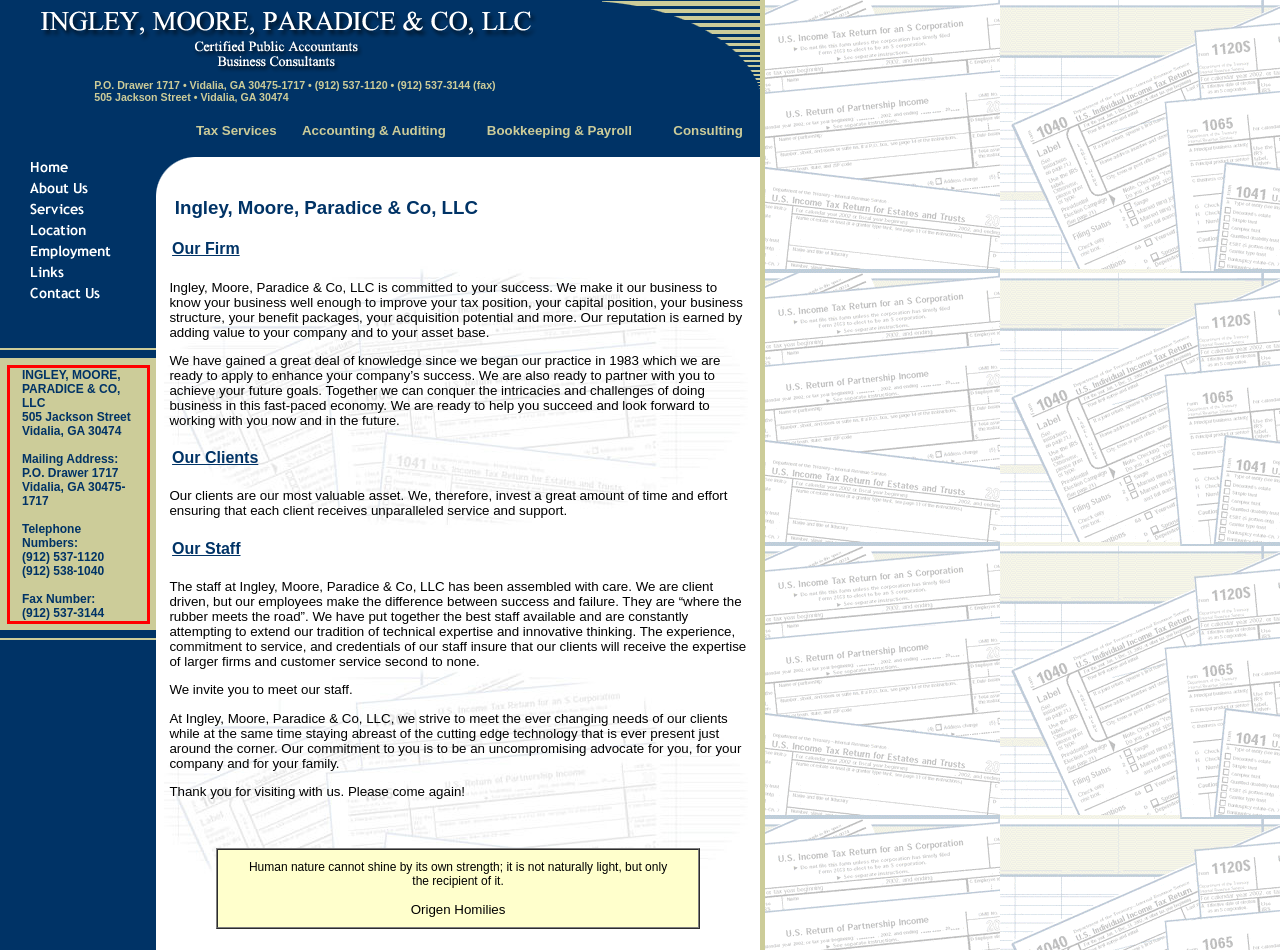Extract and provide the text found inside the red rectangle in the screenshot of the webpage.

INGLEY, MOORE, PARADICE & CO, LLC 505 Jackson Street Vidalia, GA 30474 Mailing Address: P.O. Drawer 1717 Vidalia, GA 30475-1717 Telephone Numbers: (912) 537-1120 (912) 538-1040 Fax Number: (912) 537-3144